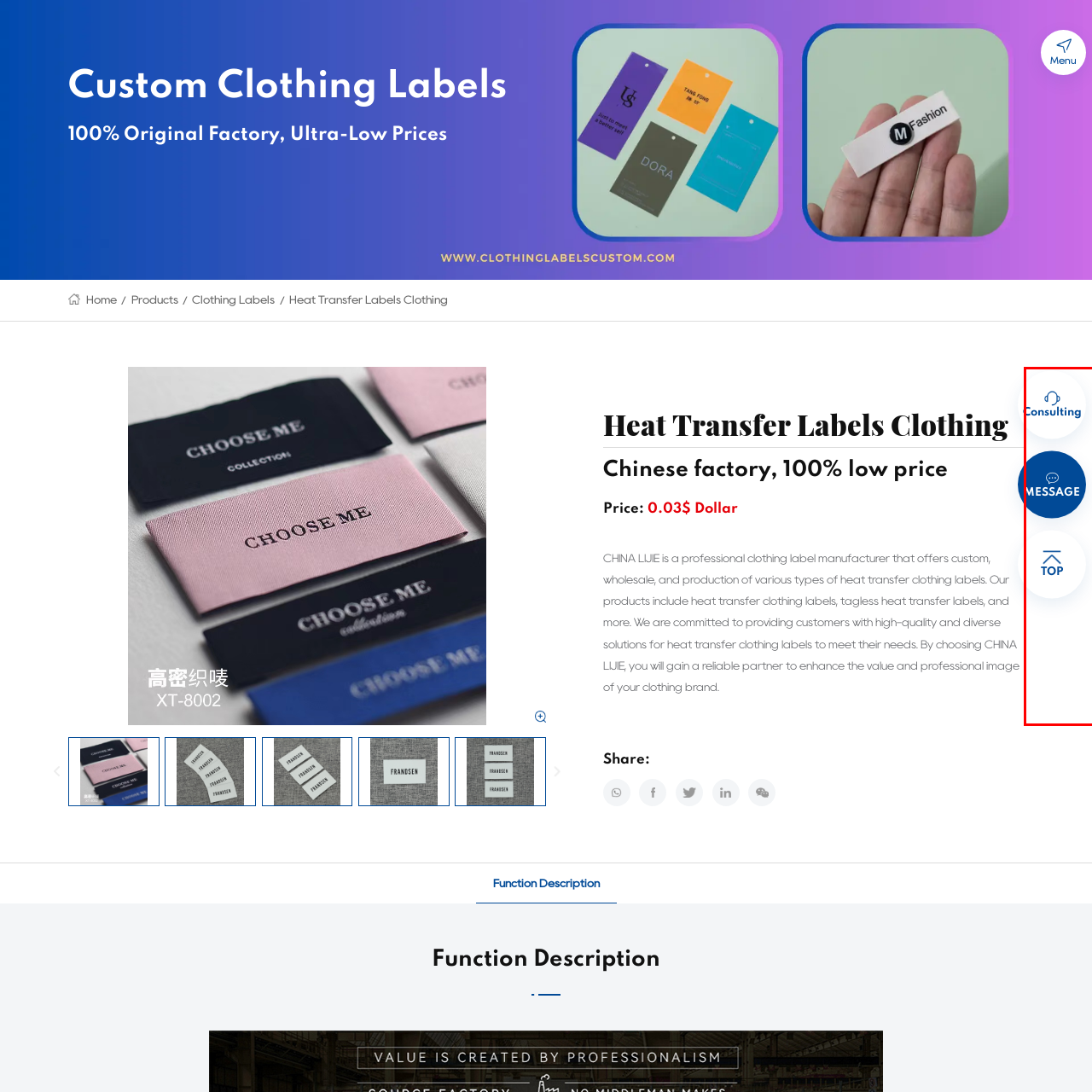What does the 'TOP' button do?
Direct your attention to the image marked by the red bounding box and provide a detailed answer based on the visual details available.

The 'TOP' button is a navigation option that allows users to easily return to the top of the webpage. This feature enhances user experience by providing a straightforward way to navigate back to the top of the page, especially on longer webpages.